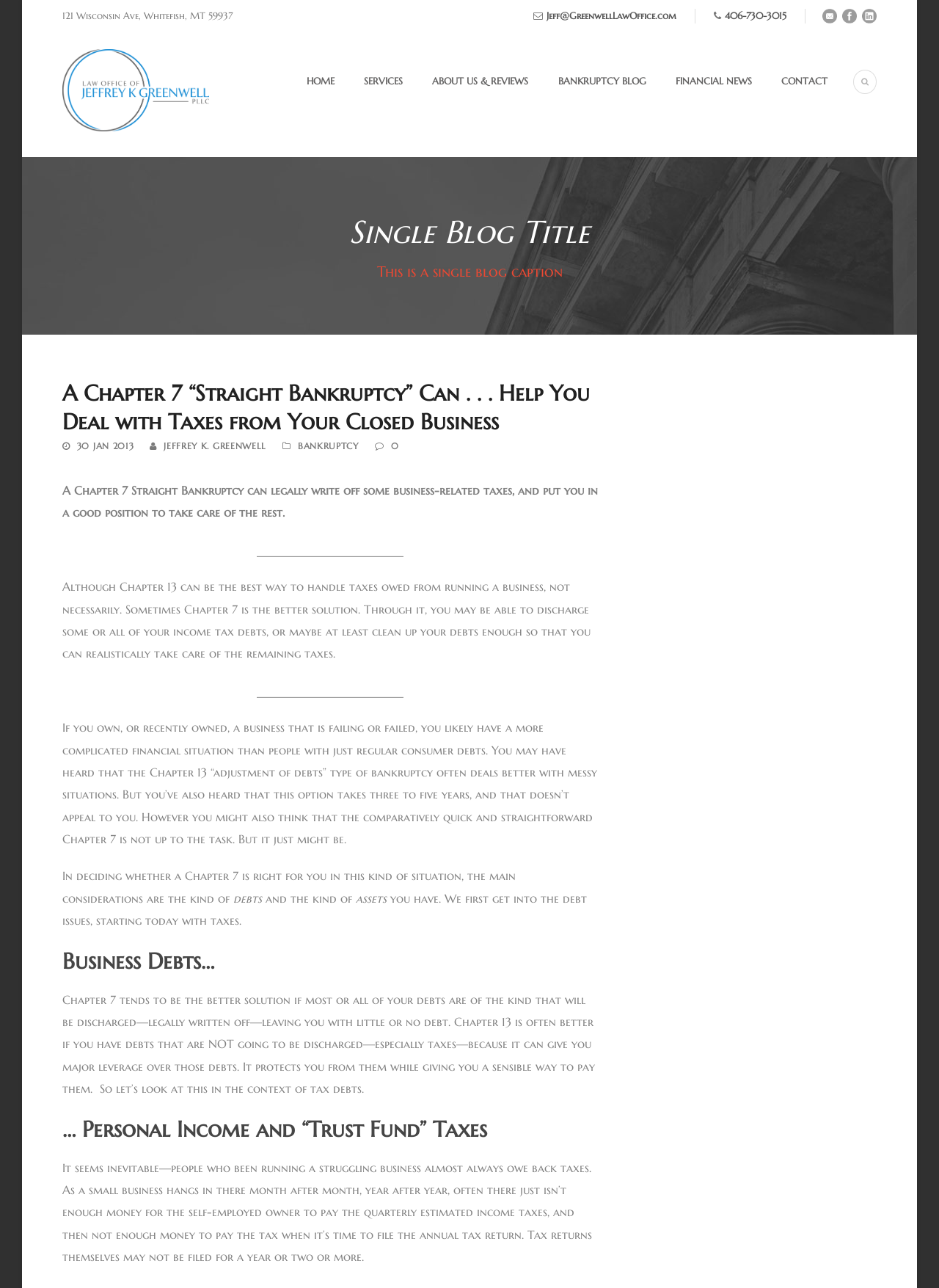Can you determine the bounding box coordinates of the area that needs to be clicked to fulfill the following instruction: "Click the 'llCONTACT' link"?

[0.801, 0.056, 0.881, 0.097]